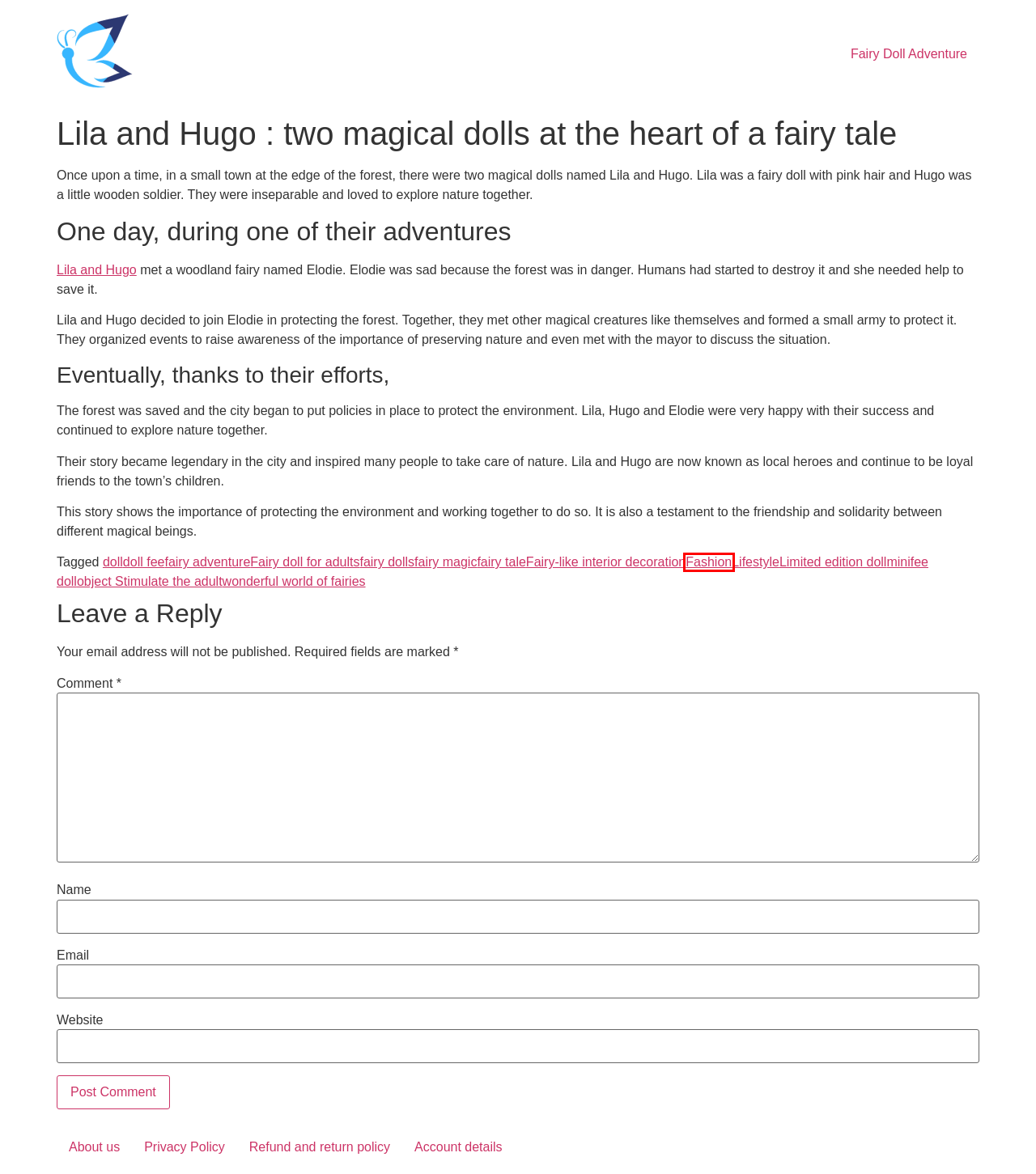With the provided screenshot showing a webpage and a red bounding box, determine which webpage description best fits the new page that appears after clicking the element inside the red box. Here are the options:
A. Fairy Doll Adventure
B. Fashion
C. fairy magic
D. fairy dolls
E. object Stimulate the adult
F. minifee doll
G. Lifestyle
H. fairy tale

B